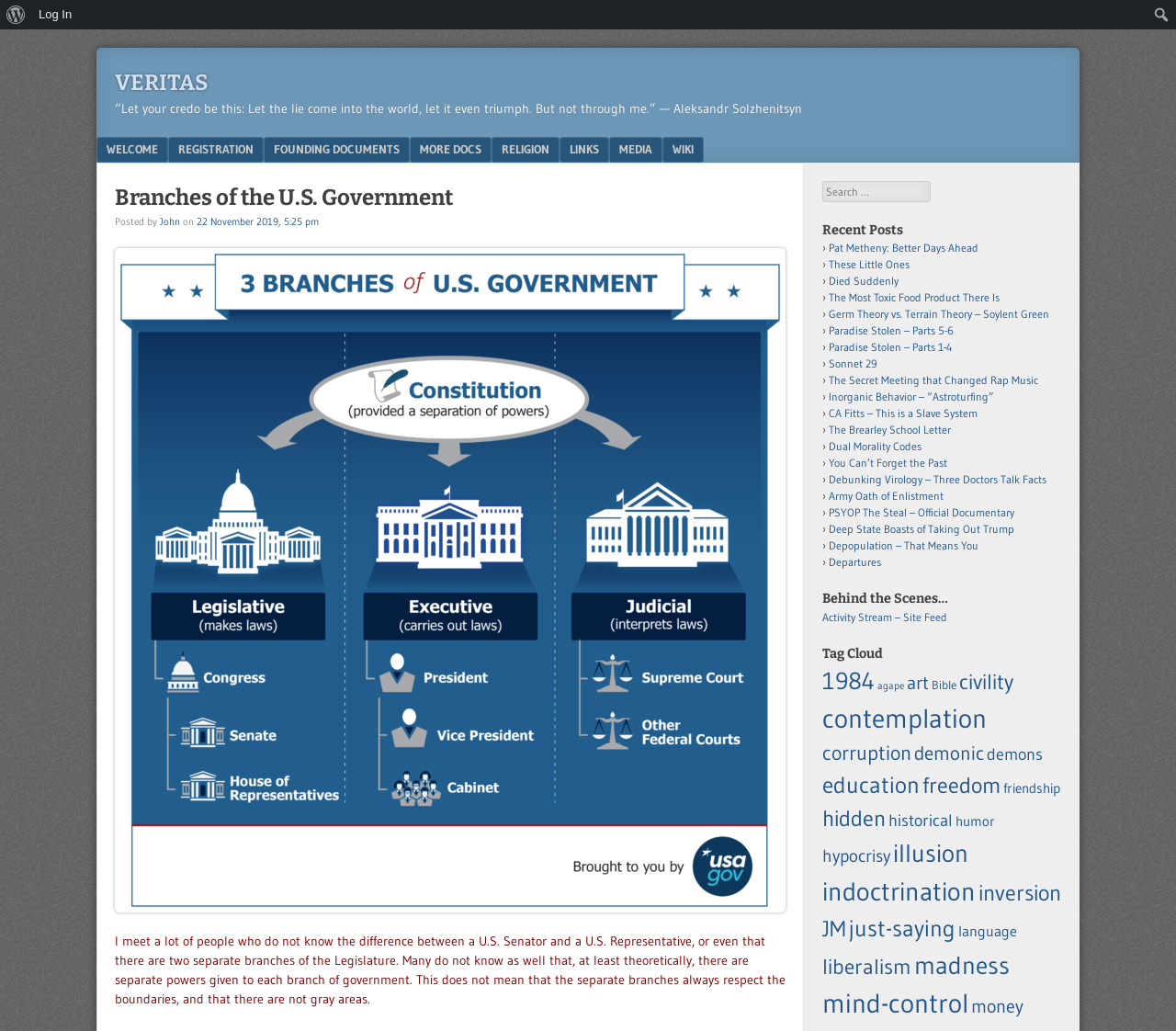Based on the visual content of the image, answer the question thoroughly: How many recent posts are listed?

I counted the number of links in the 'Recent Posts' section and found that there are 15 recent posts listed.